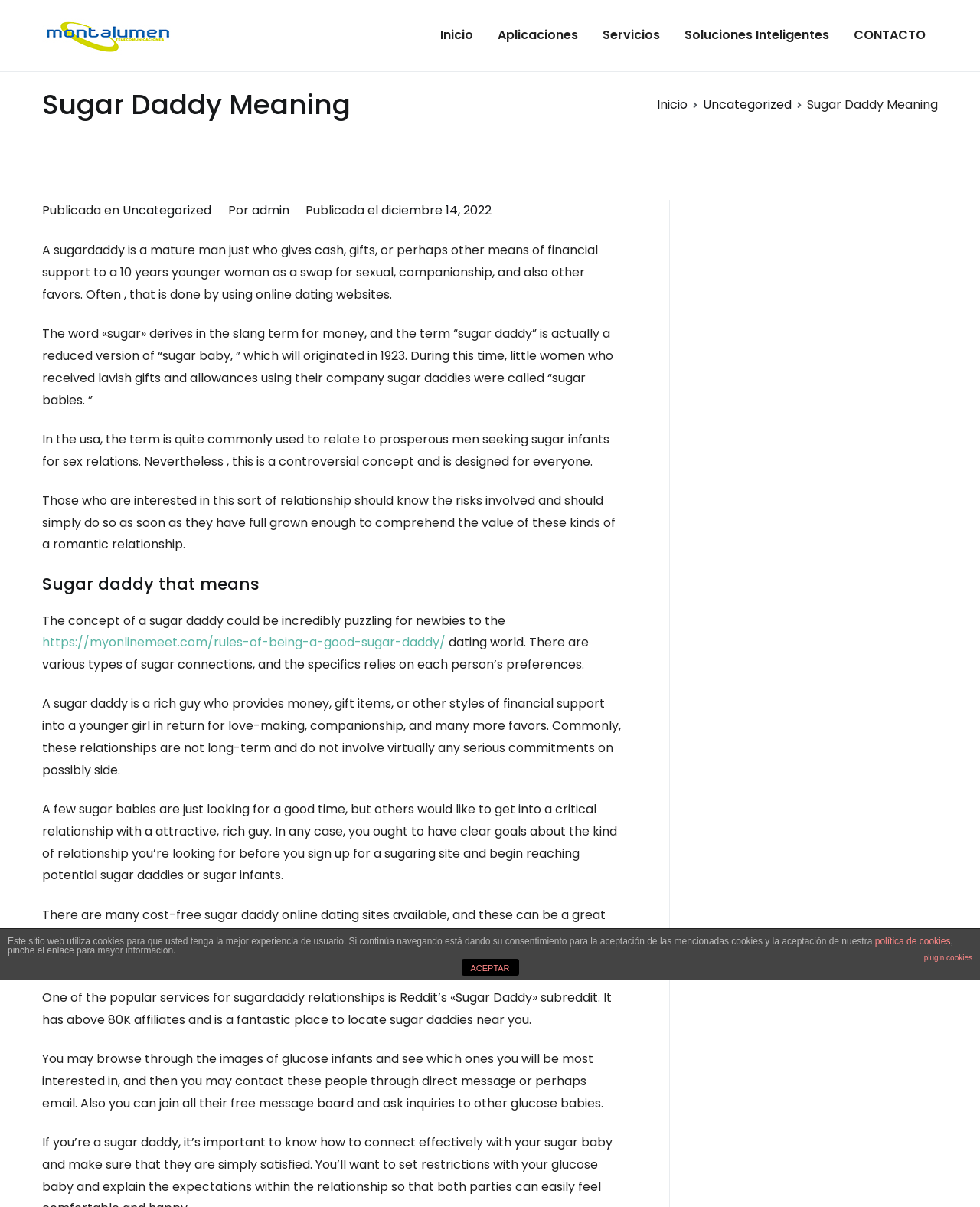Locate and provide the bounding box coordinates for the HTML element that matches this description: "Uncategorized".

[0.125, 0.167, 0.216, 0.181]